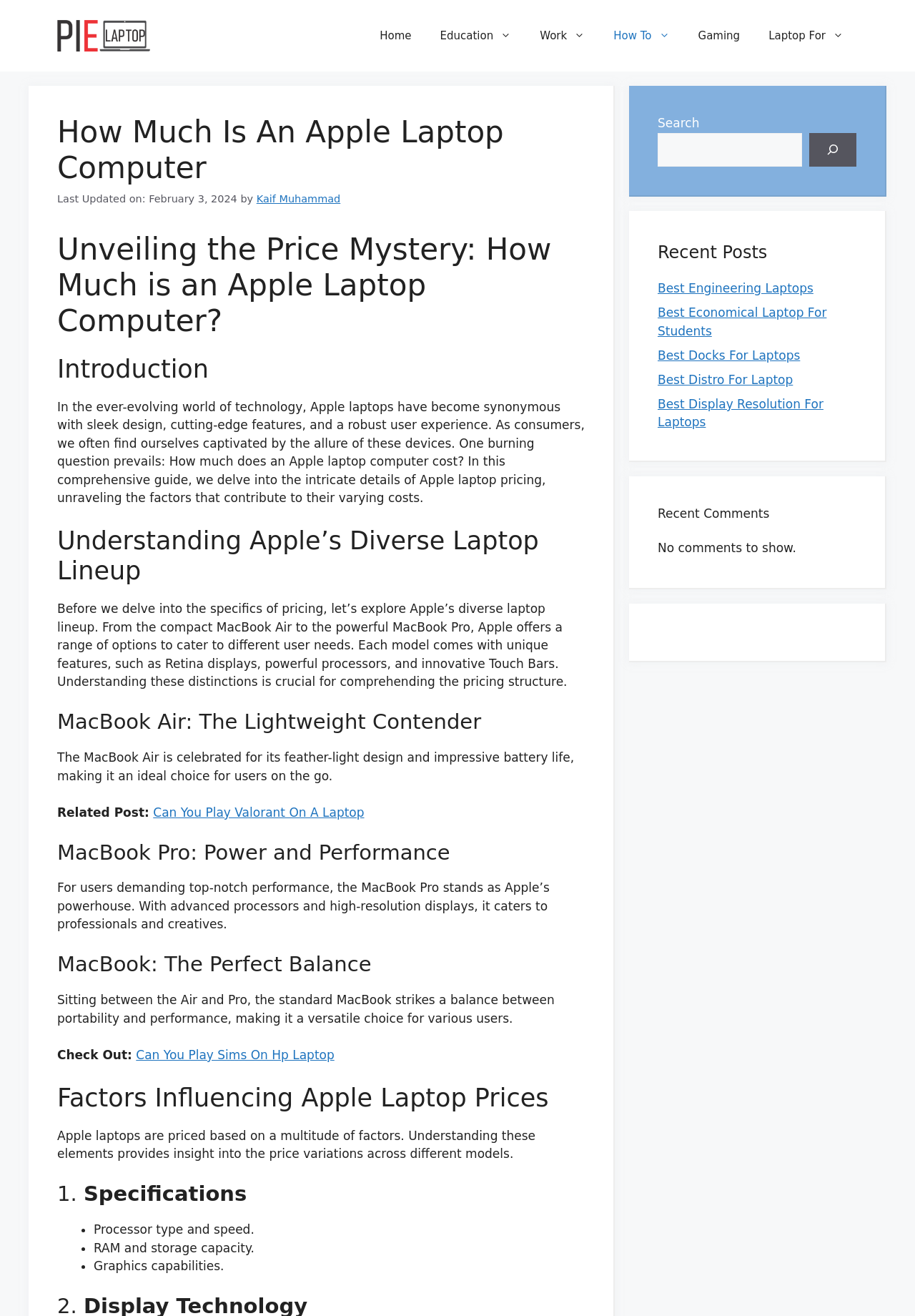What is the primary factor influencing Apple laptop prices?
Using the information presented in the image, please offer a detailed response to the question.

According to the webpage, the primary factor influencing Apple laptop prices is the specifications of the laptop, including processor type and speed, RAM and storage capacity, and graphics capabilities.